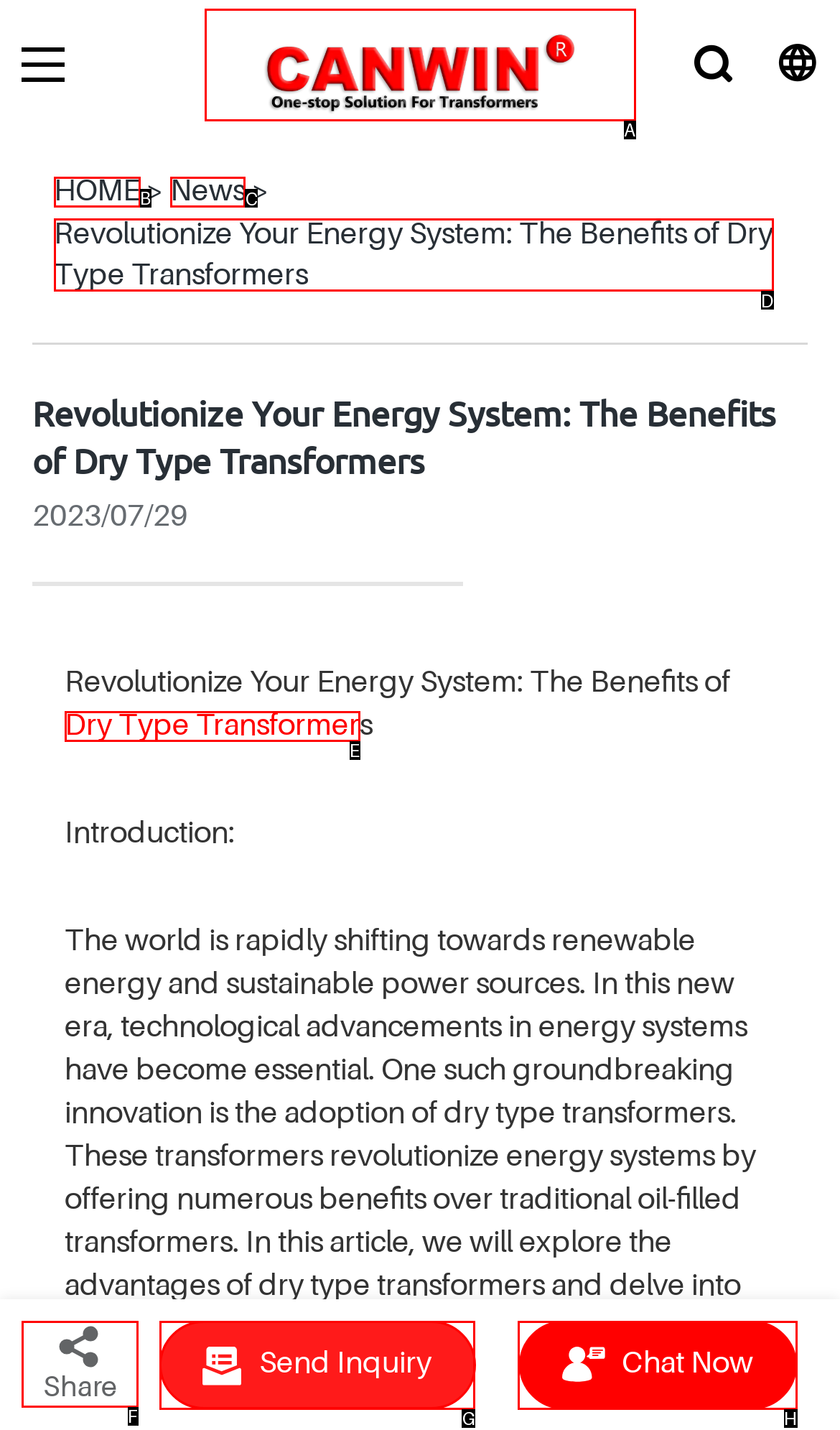Determine the letter of the UI element that will complete the task: read news
Reply with the corresponding letter.

C